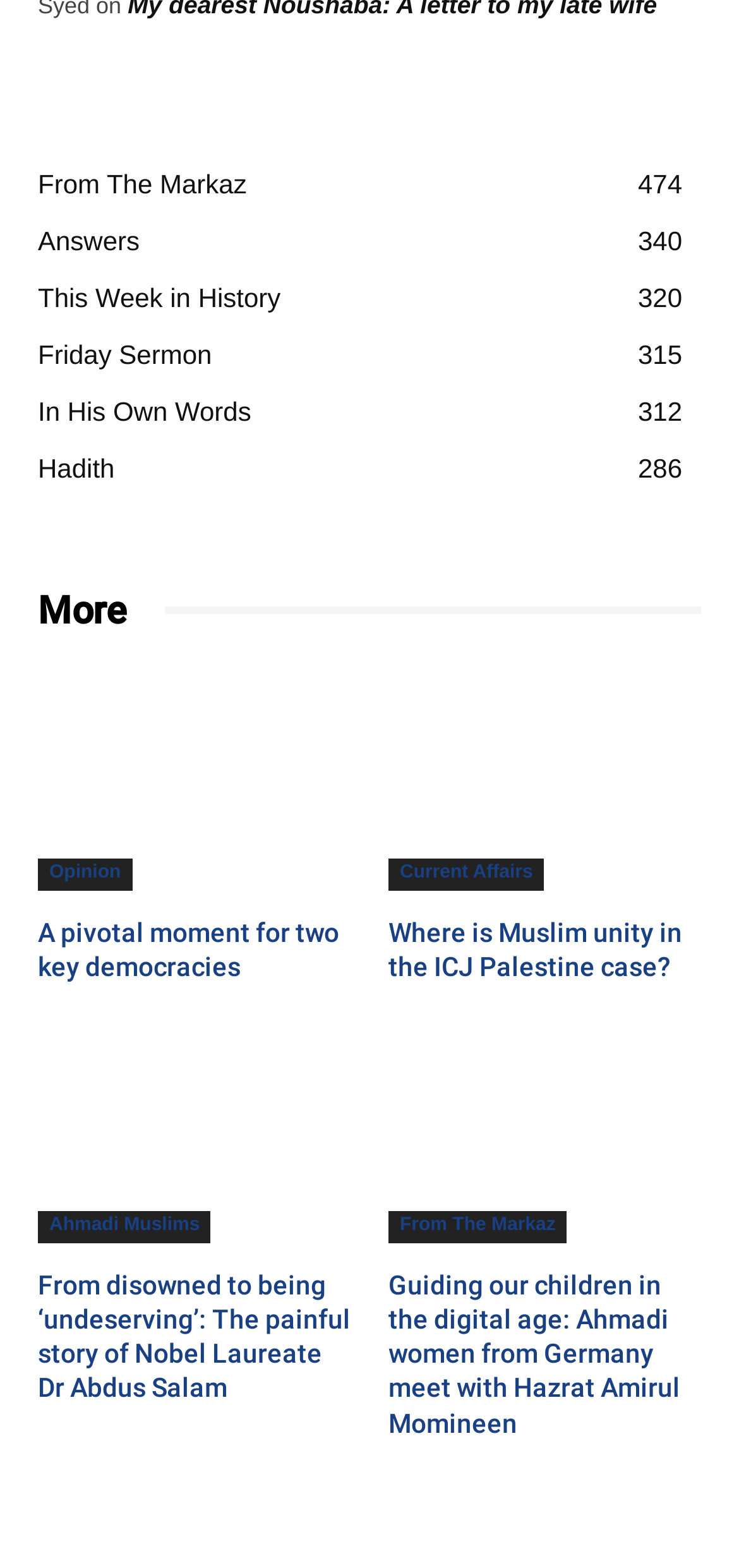Bounding box coordinates must be specified in the format (top-left x, top-left y, bottom-right x, bottom-right y). All values should be floating point numbers between 0 and 1. What are the bounding box coordinates of the UI element described as: Current Affairs

[0.526, 0.548, 0.736, 0.568]